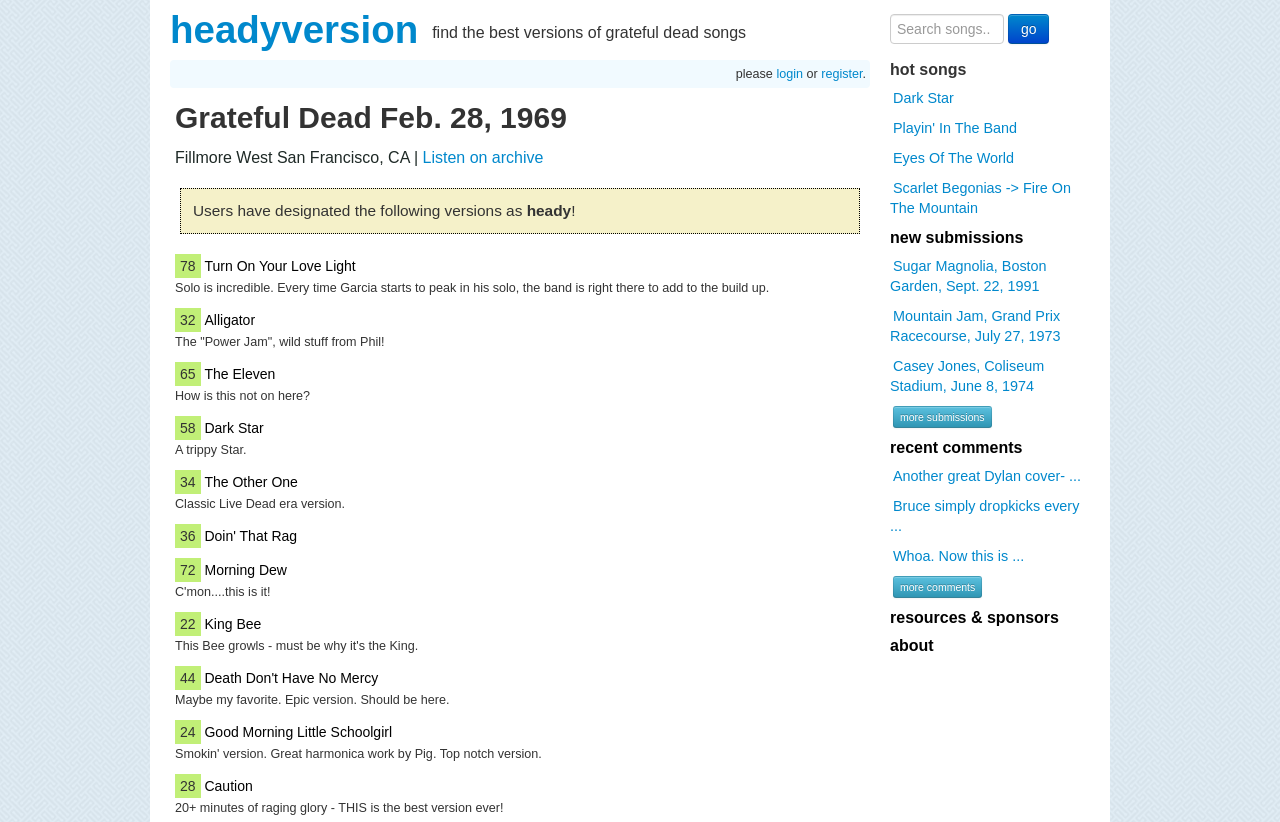Carefully examine the image and provide an in-depth answer to the question: What is the date of the Grateful Dead concert?

The date of the Grateful Dead concert is explicitly mentioned in the heading 'Grateful Dead Feb. 28, 1969' at the top of the webpage.